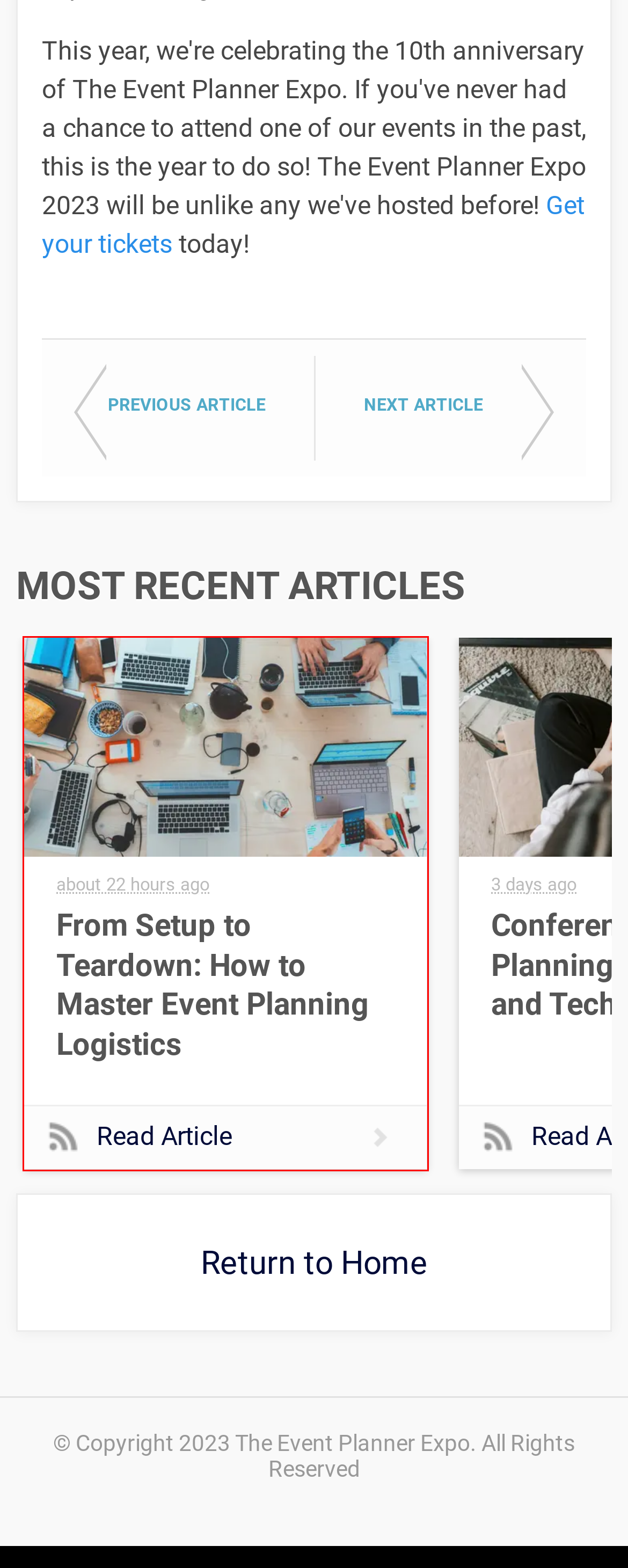You are provided with a screenshot of a webpage that has a red bounding box highlighting a UI element. Choose the most accurate webpage description that matches the new webpage after clicking the highlighted element. Here are your choices:
A. Mario Stewart
B. Creative Ideas for Spring Events in New York City
C. From Setup to Teardown: How to Master Event Planning Logistics
D. 12 New York Event Trends to Watch in 2024
E. The Event Planner Expo 2024
F. The Event Planner Expo 2023 Tickets, Tue, Oct 10, 2023 at 6:00 PM | Eventbrite
G. Expert Tips and Insights from Top Event Planners in New York City
H. What Event Planners Can Learn from Their Marketing & Event Analytics

C